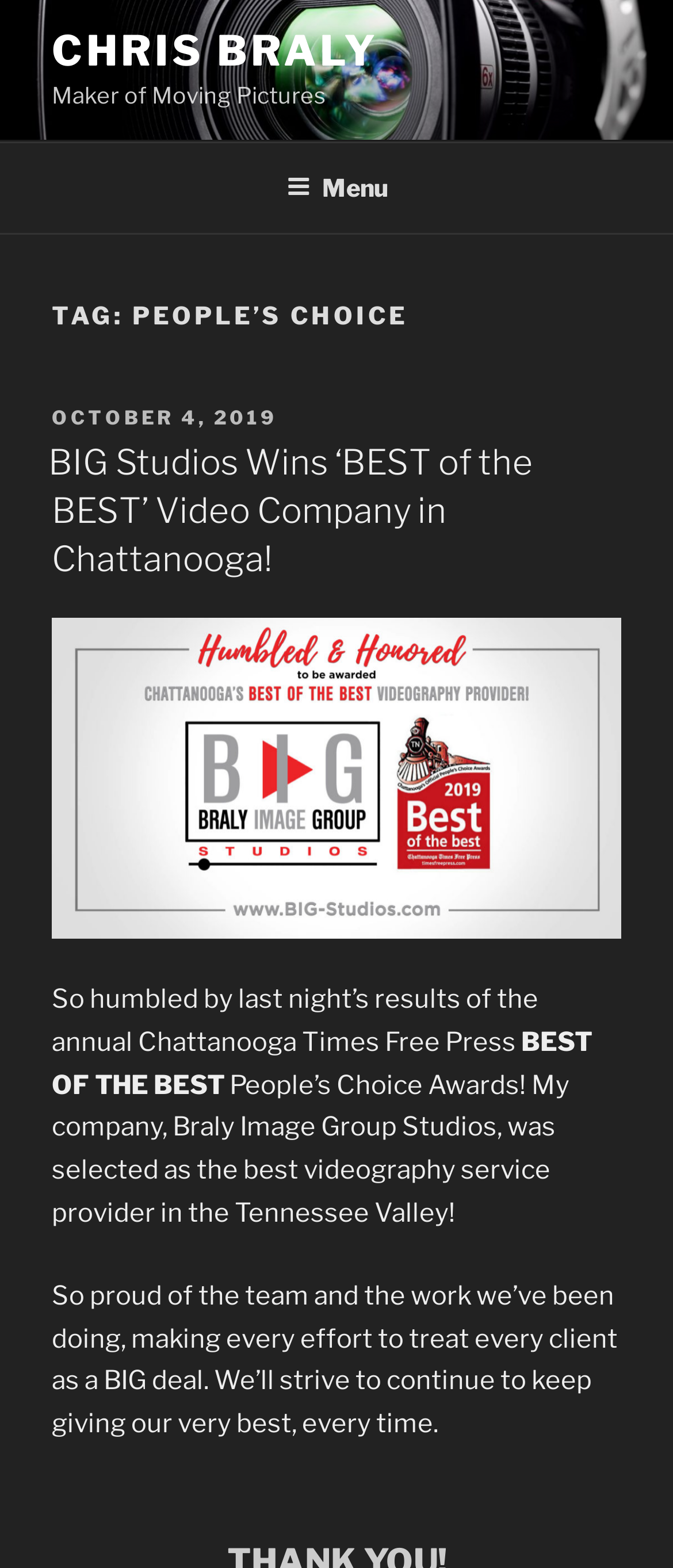What is the name of the company mentioned?
Using the picture, provide a one-word or short phrase answer.

Braly Image Group Studios